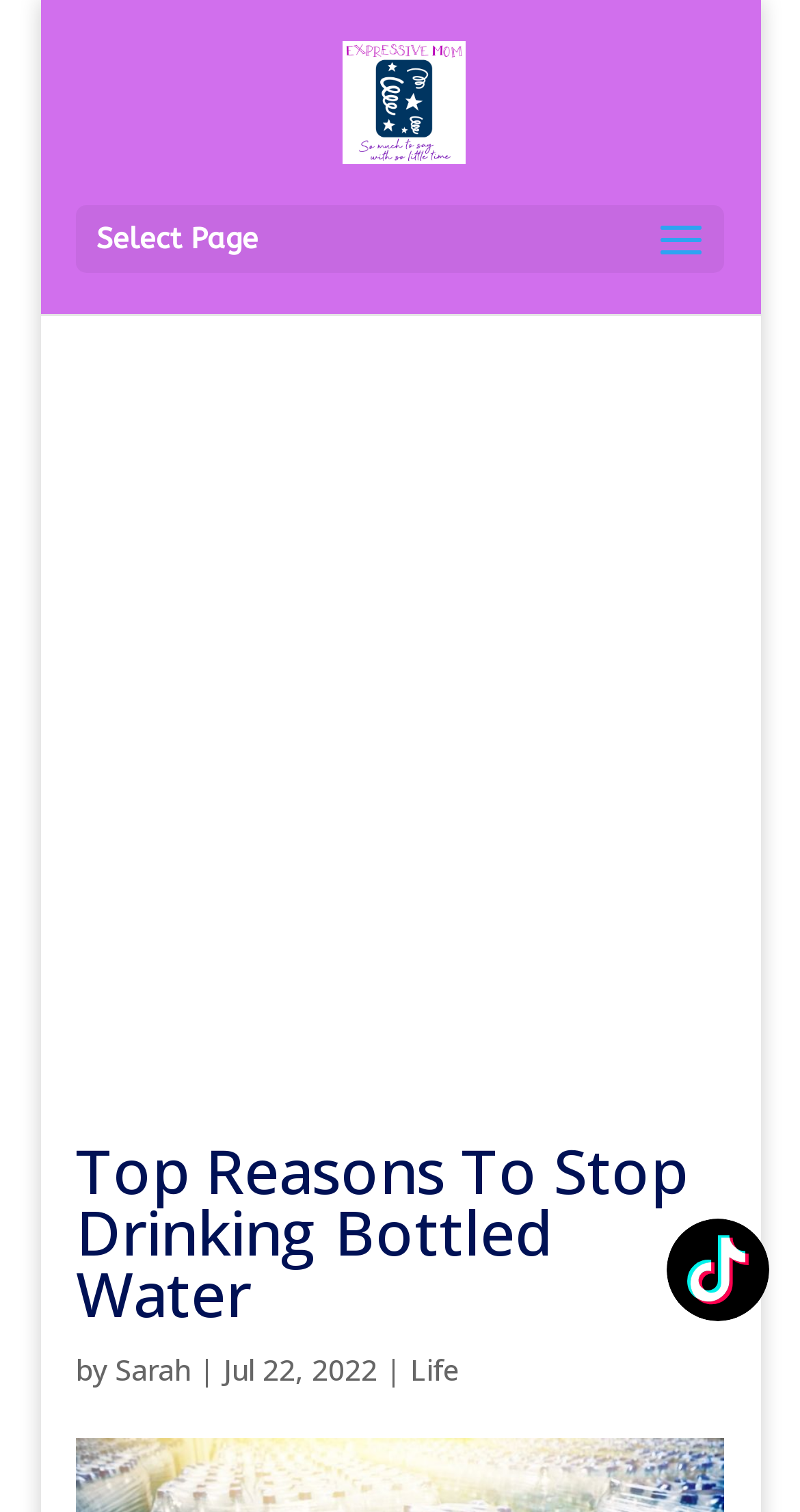What is the name of the website or blog?
Answer the question using a single word or phrase, according to the image.

Expressive Mom